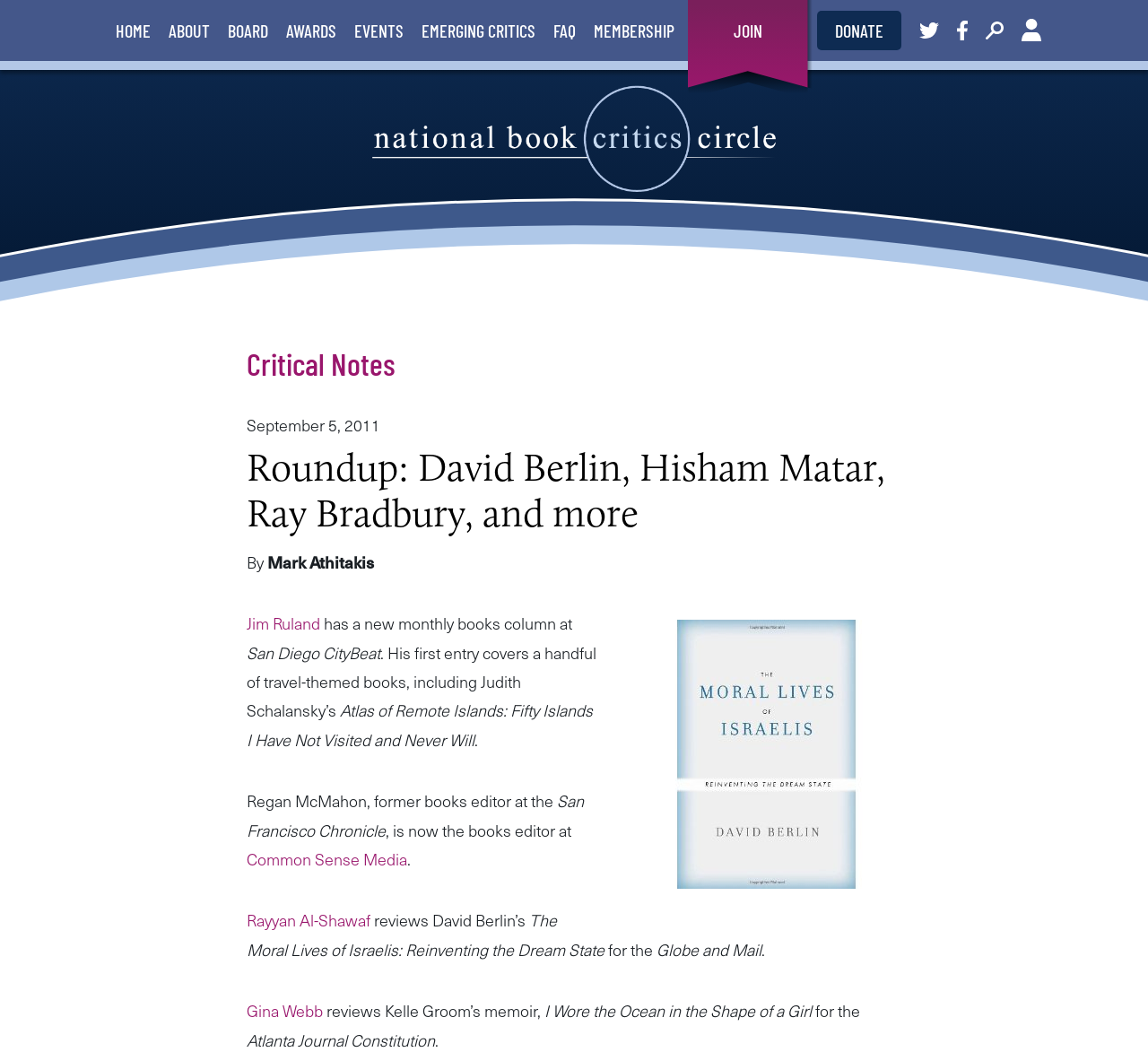Respond to the following query with just one word or a short phrase: 
What is the name of the publication where Regan McMahon is now the books editor?

Common Sense Media